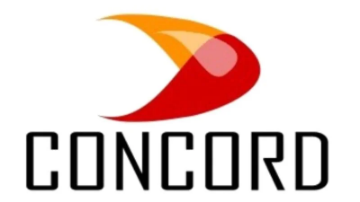What industry is Concord Control Systems Limited expanding into?
Based on the screenshot, respond with a single word or phrase.

Rail control industry